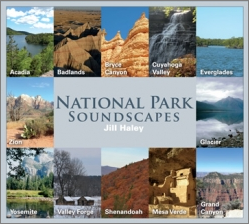Please use the details from the image to answer the following question comprehensively:
How many national parks inspired the album?

According to the caption, the album is inspired by the sounds and environments of twelve national parks, which is explicitly stated in the description.